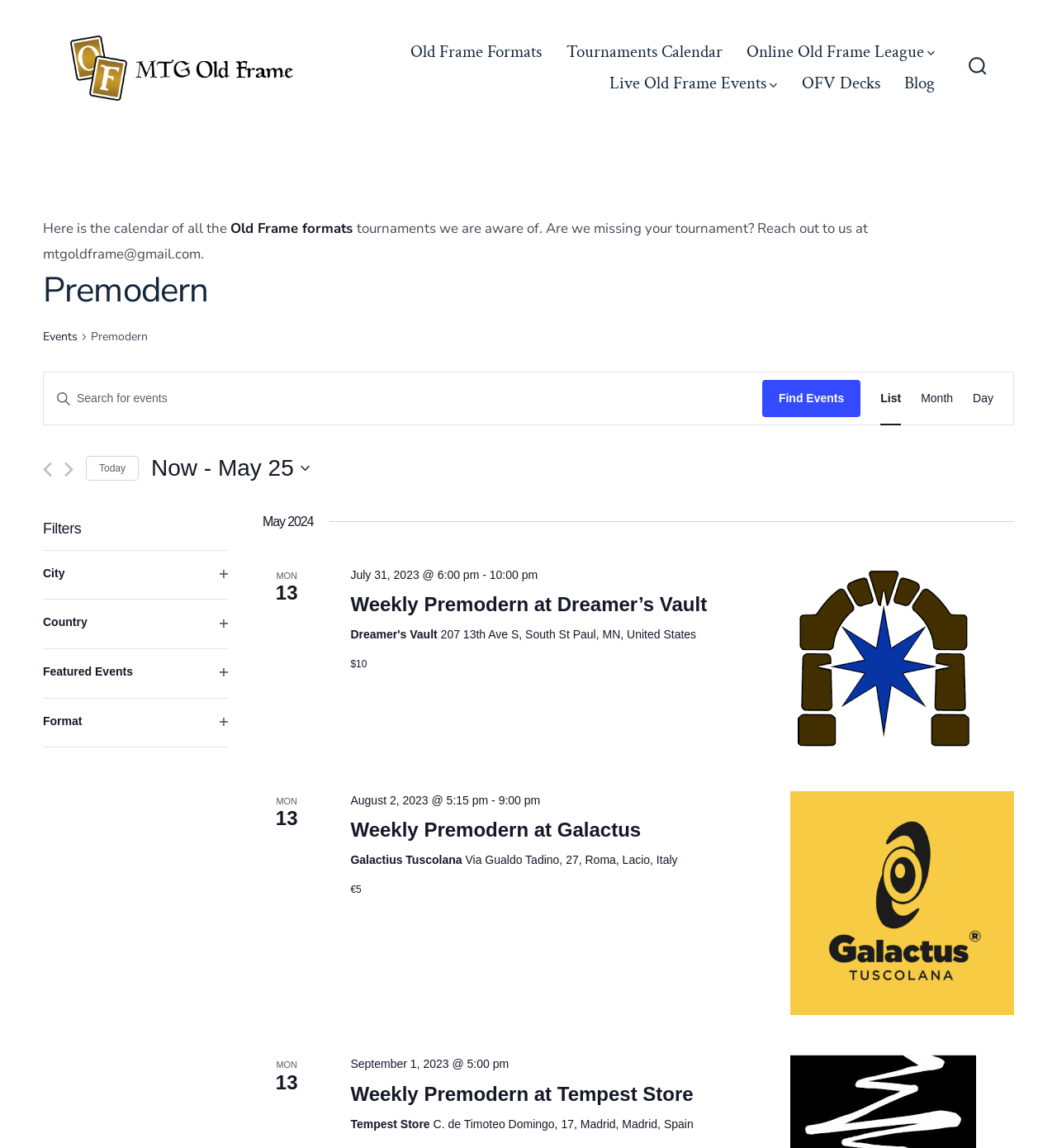Pinpoint the bounding box coordinates of the area that must be clicked to complete this instruction: "View the 'Weekly Premodern at Dreamer’s Vault' event".

[0.747, 0.493, 0.959, 0.654]